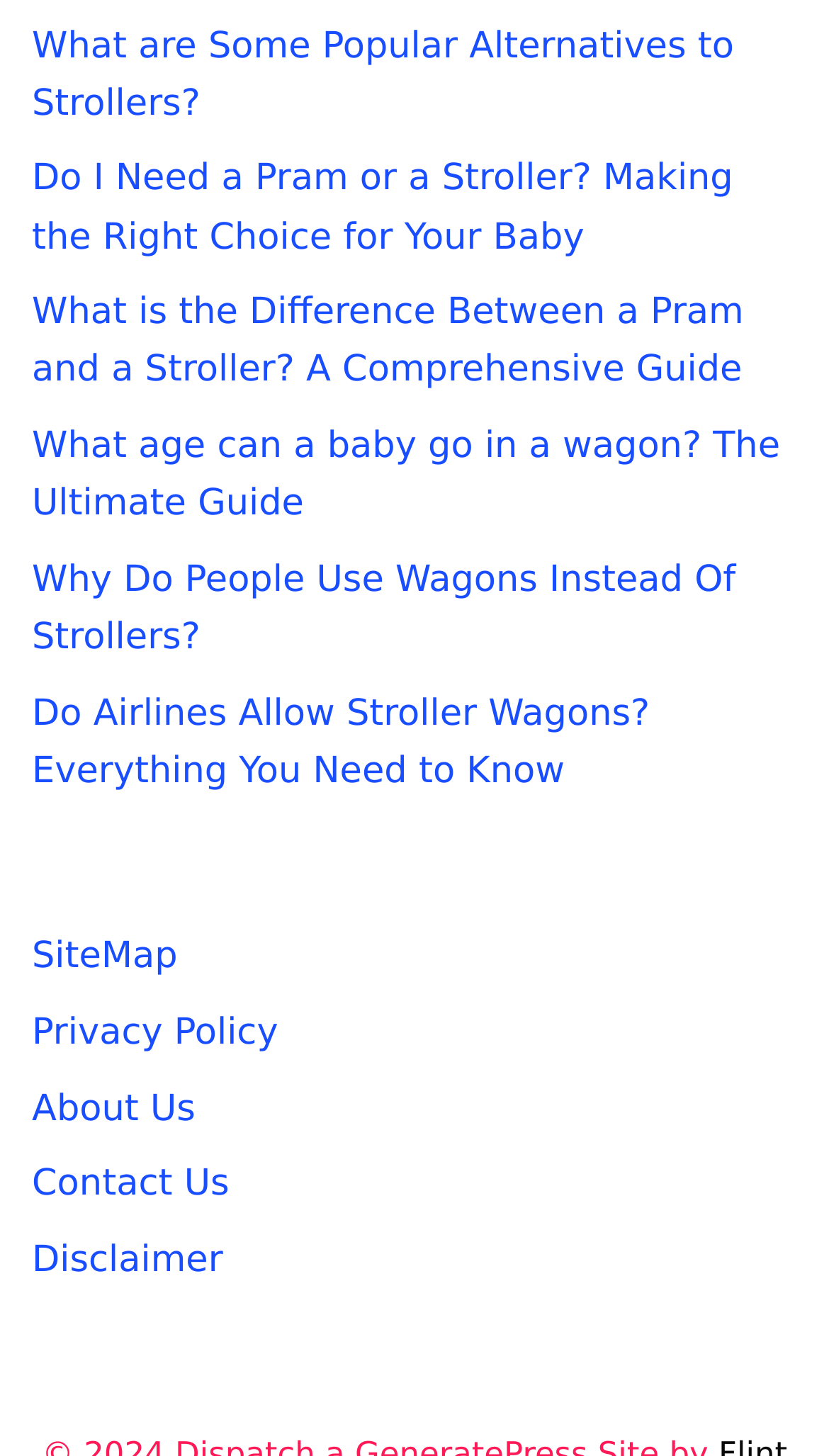Determine the bounding box coordinates of the clickable element to achieve the following action: 'View the site map'. Provide the coordinates as four float values between 0 and 1, formatted as [left, top, right, bottom].

[0.038, 0.643, 0.214, 0.672]